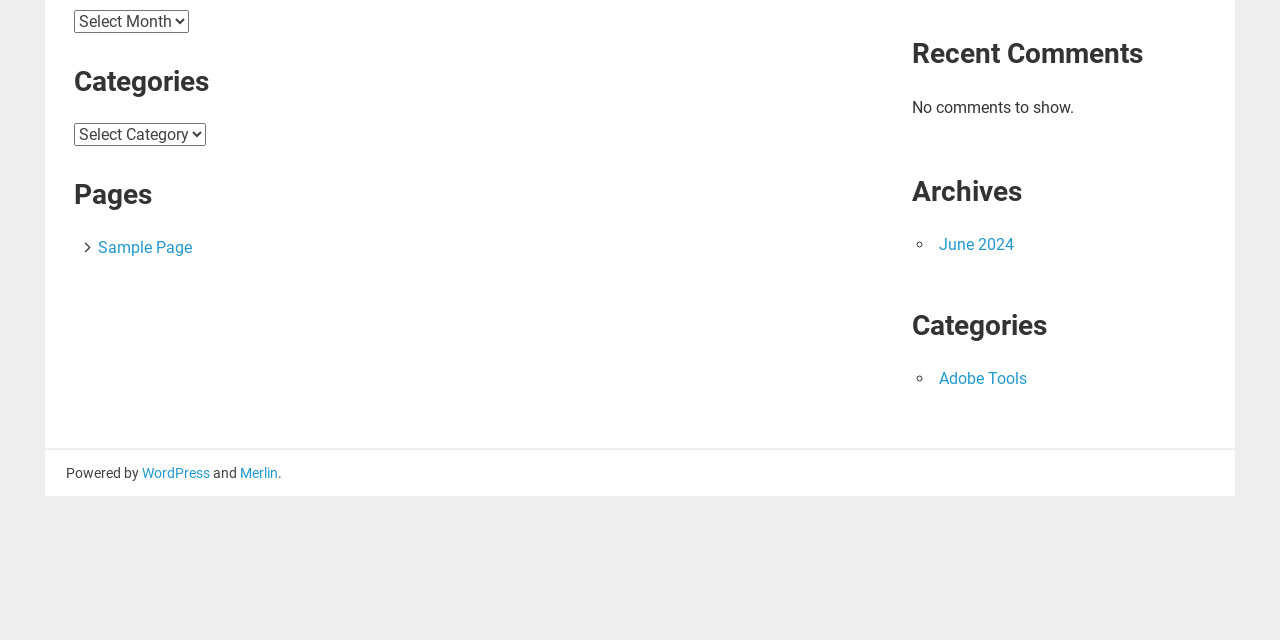Given the webpage screenshot, identify the bounding box of the UI element that matches this description: "WordPress".

[0.111, 0.726, 0.164, 0.751]